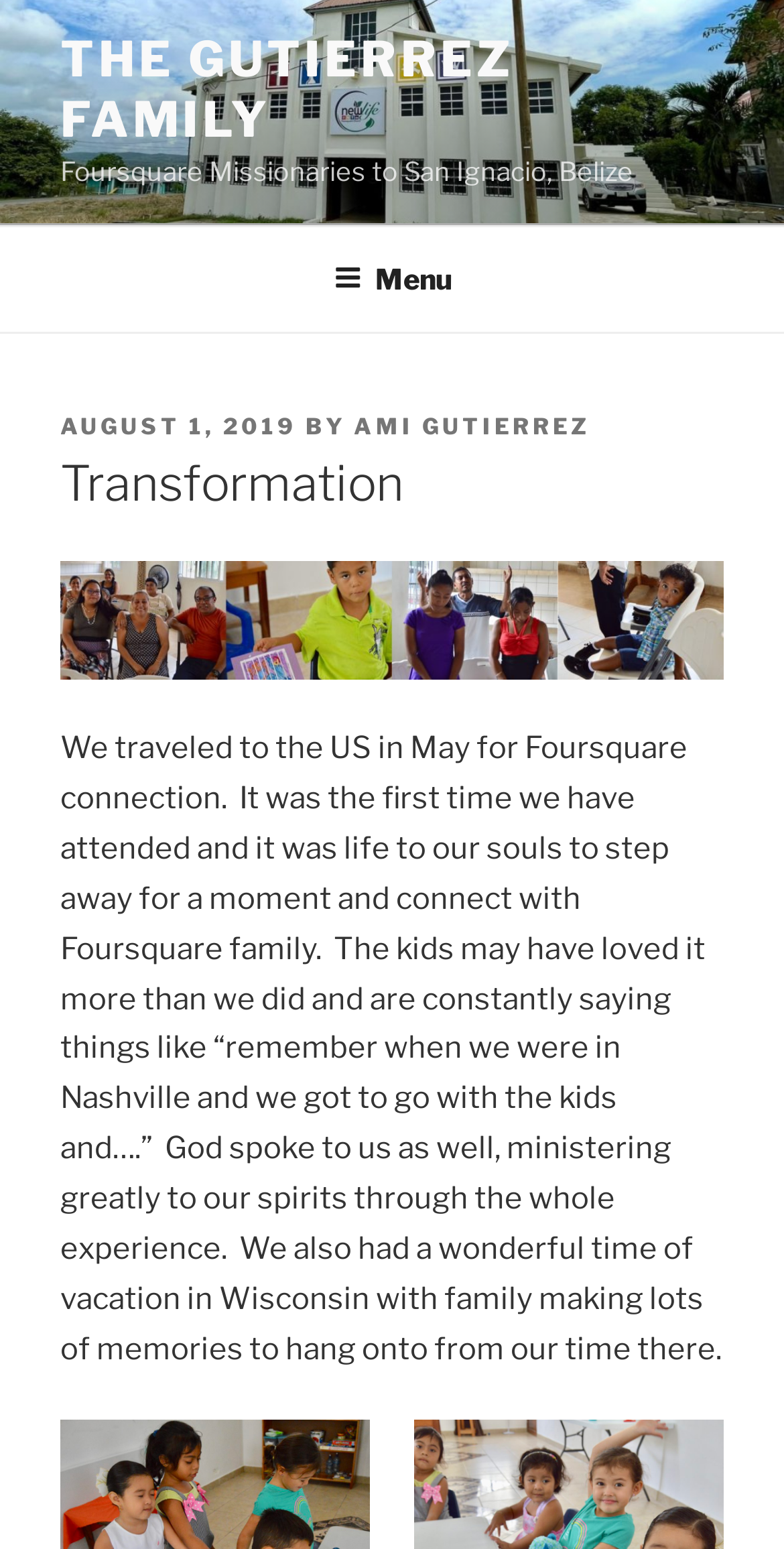Determine the bounding box coordinates of the UI element described below. Use the format (top-left x, top-left y, bottom-right x, bottom-right y) with floating point numbers between 0 and 1: August 1, 2019August 1, 2019

[0.077, 0.266, 0.379, 0.284]